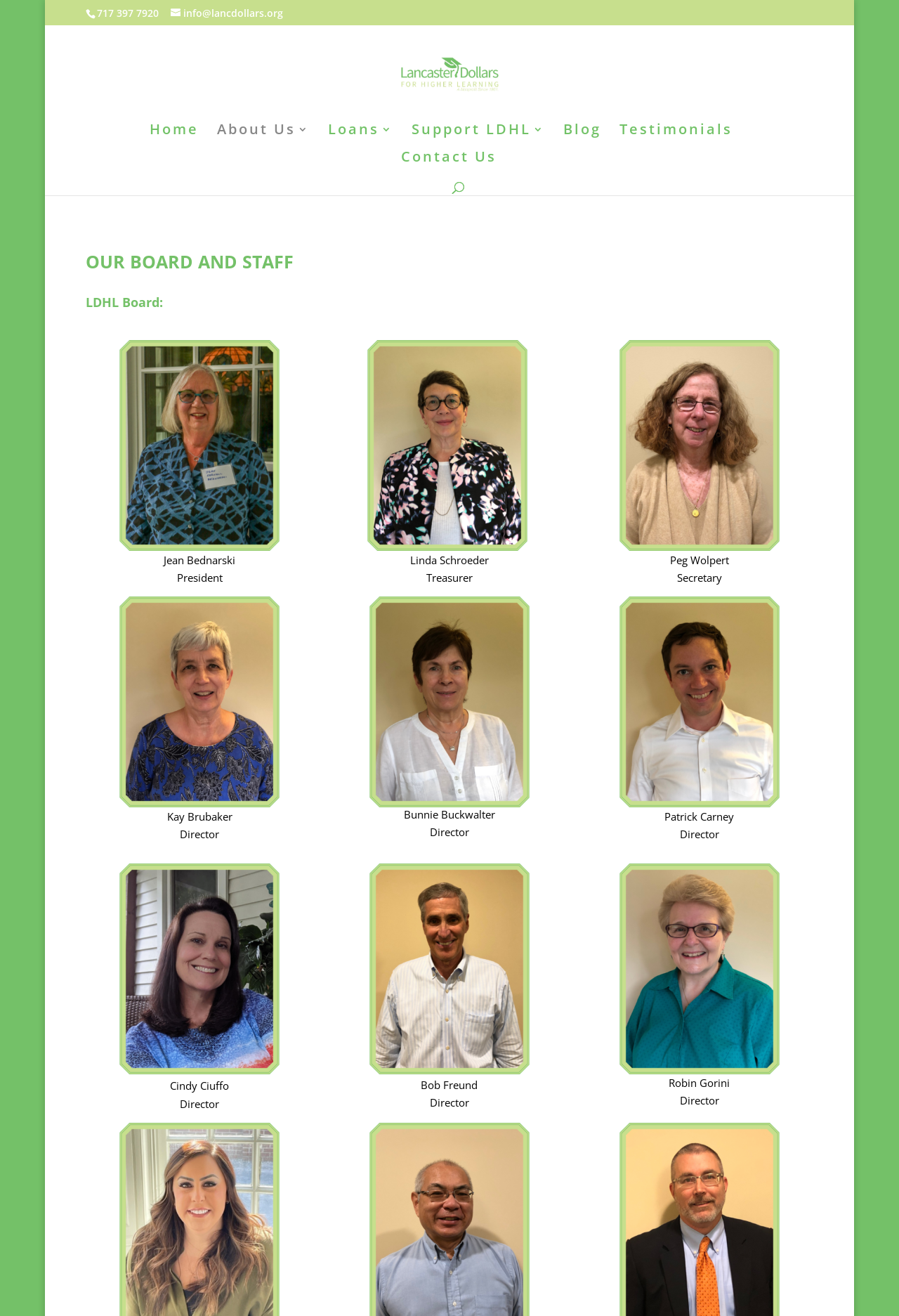Offer a meticulous caption that includes all visible features of the webpage.

This webpage is about the board and staff of Lancaster Dollars for Higher Learning, an organization that provides interest-free loan programs. At the top left corner, there is a phone number "717 397 7920" and an email address "info@lancdollars.org" next to it. On the same line, there is a link to the organization's homepage, accompanied by a logo image. 

Below this top section, there is a navigation menu with links to different pages, including "Home", "About Us", "Loans", "Support LDHL", "Blog", "Testimonials", and "Contact Us". The "Contact Us" link is positioned slightly below the other links.

The main content of the page is divided into two sections: "OUR BOARD AND STAFF" and "LDHL Board:". The "OUR BOARD AND STAFF" heading is centered at the top of the main content area. Below it, there is a list of board members, each consisting of a photo, a name, and a title. The photos are arranged in three columns, with the names and titles placed below each photo. The board members listed are Jean Bednarski, President; Linda Schroeder, Treasurer; Peg Wolpert, Secretary; Kay Brubaker, Director; Bunnie Buckwalter, Director; Patrick Carney, Director; Cindy Ciuffo, Director; Bob Freund, Director; and Robin Gorini, Director.